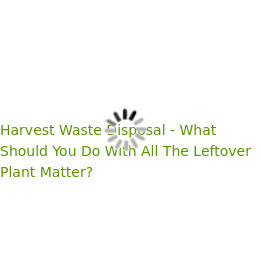Refer to the screenshot and answer the following question in detail:
What is the topic of the article?

The article title 'Harvest Waste Disposal - What Should You Do With All The Leftover Plant Matter?' clearly indicates that the topic of the article is related to plant waste management, specifically focusing on the disposal or utilization of leftover plant materials.